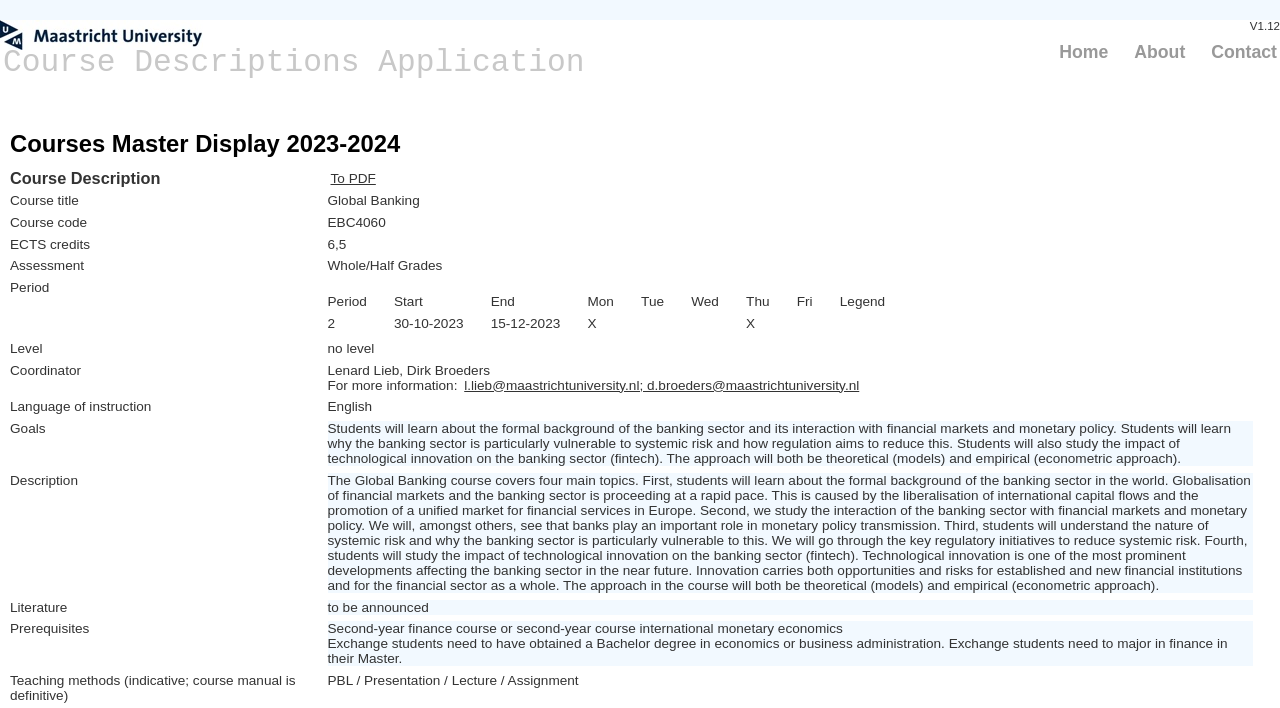Using the webpage screenshot, locate the HTML element that fits the following description and provide its bounding box: "Course Descriptions Application".

[0.0, 0.064, 0.459, 0.113]